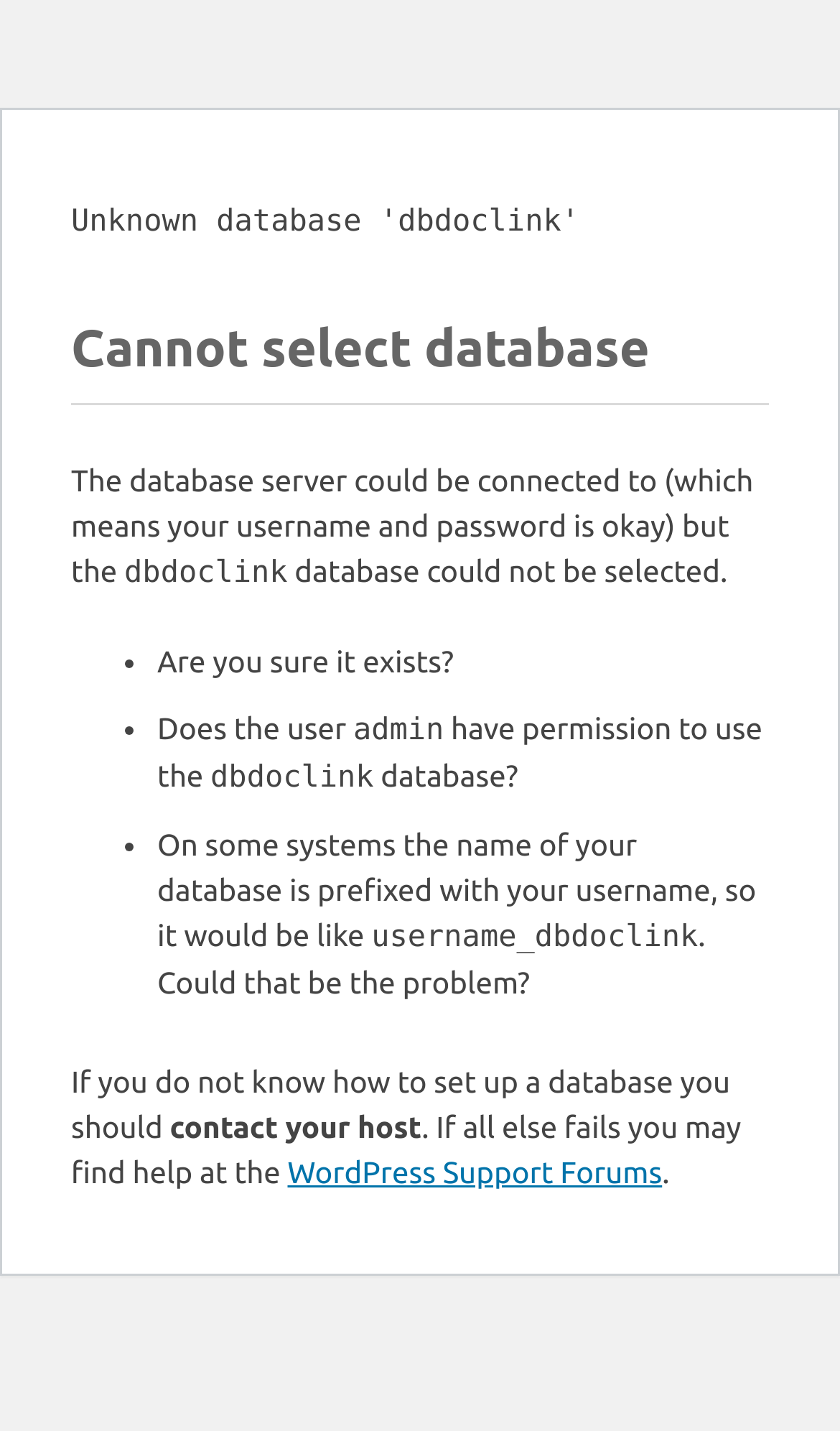Locate the bounding box of the UI element defined by this description: "WordPress Support Forums". The coordinates should be given as four float numbers between 0 and 1, formatted as [left, top, right, bottom].

[0.342, 0.807, 0.788, 0.831]